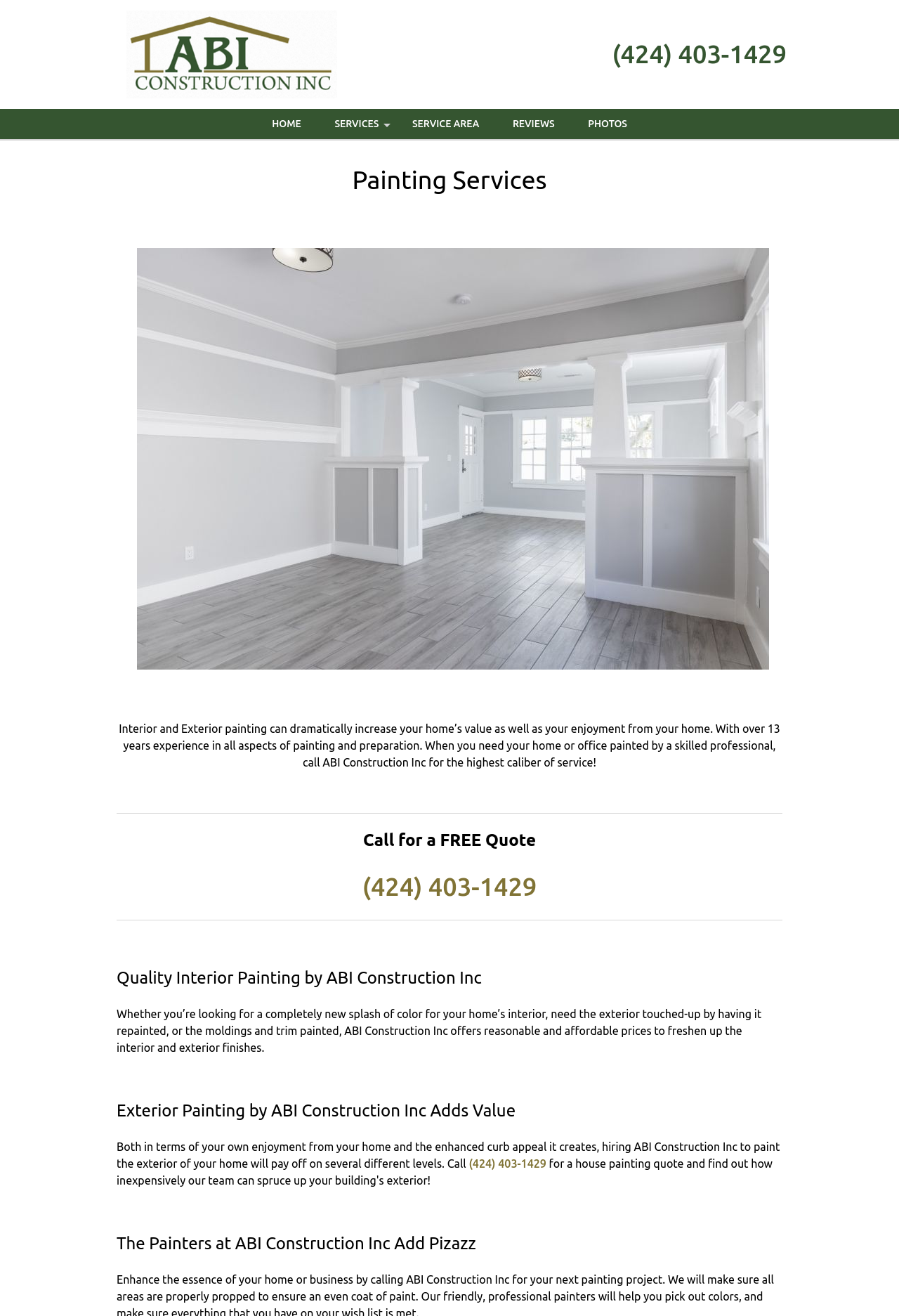Locate the bounding box coordinates of the region to be clicked to comply with the following instruction: "View the 'Disorders' catalog". The coordinates must be four float numbers between 0 and 1, in the form [left, top, right, bottom].

None